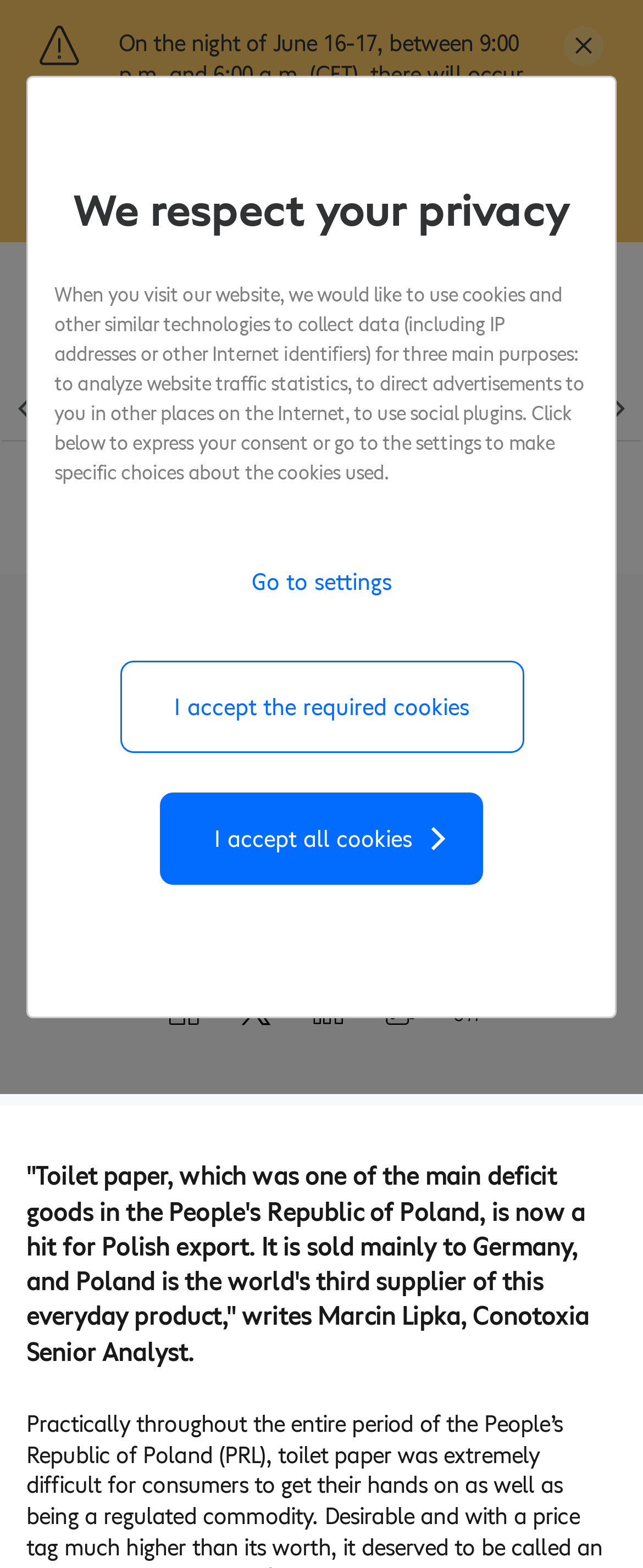Identify and extract the main heading of the webpage.

Poland - leading exporter of toilet paper